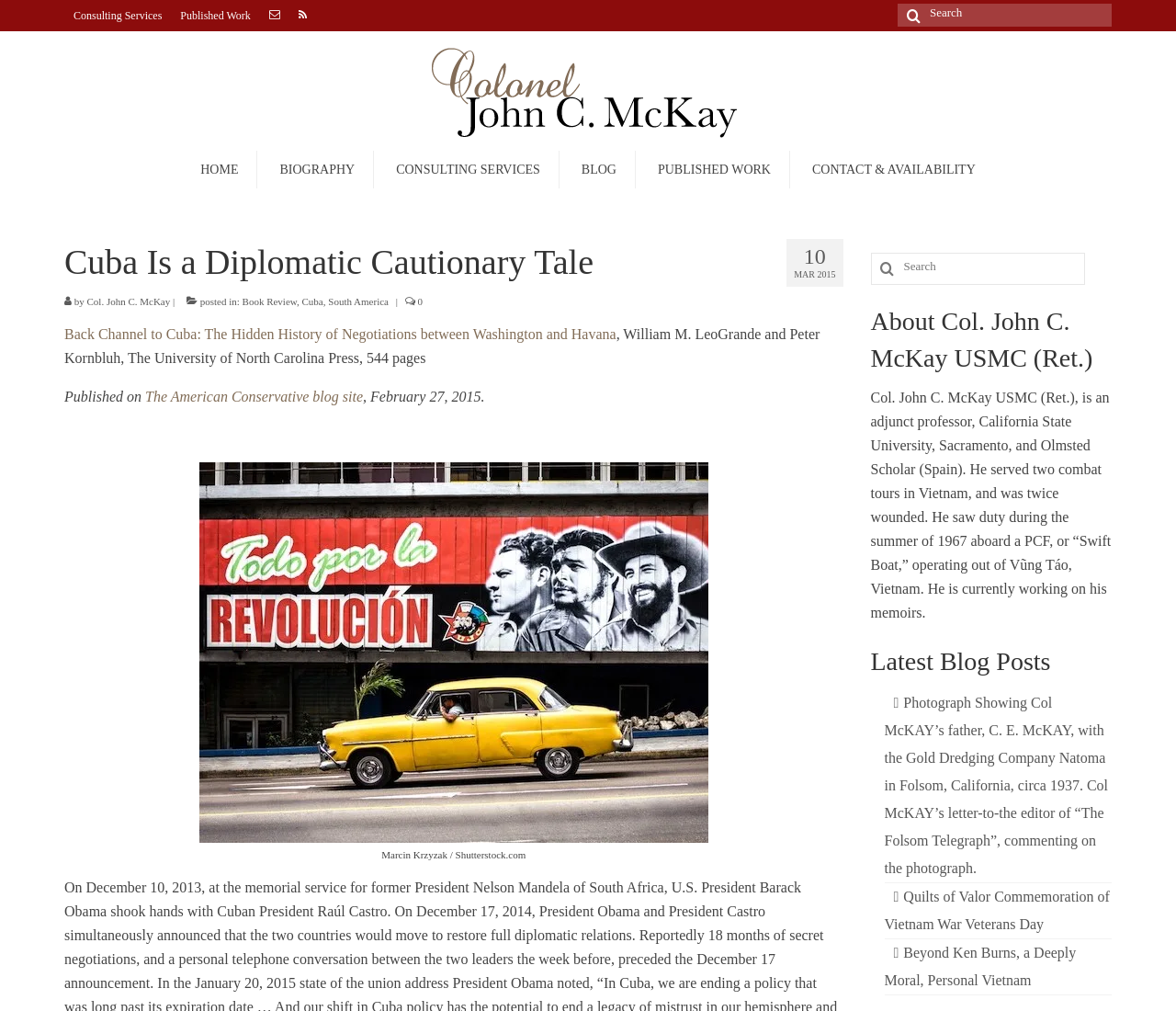Given the element description, predict the bounding box coordinates in the format (top-left x, top-left y, bottom-right x, bottom-right y). Make sure all values are between 0 and 1. Here is the element description: HOME

[0.155, 0.149, 0.218, 0.186]